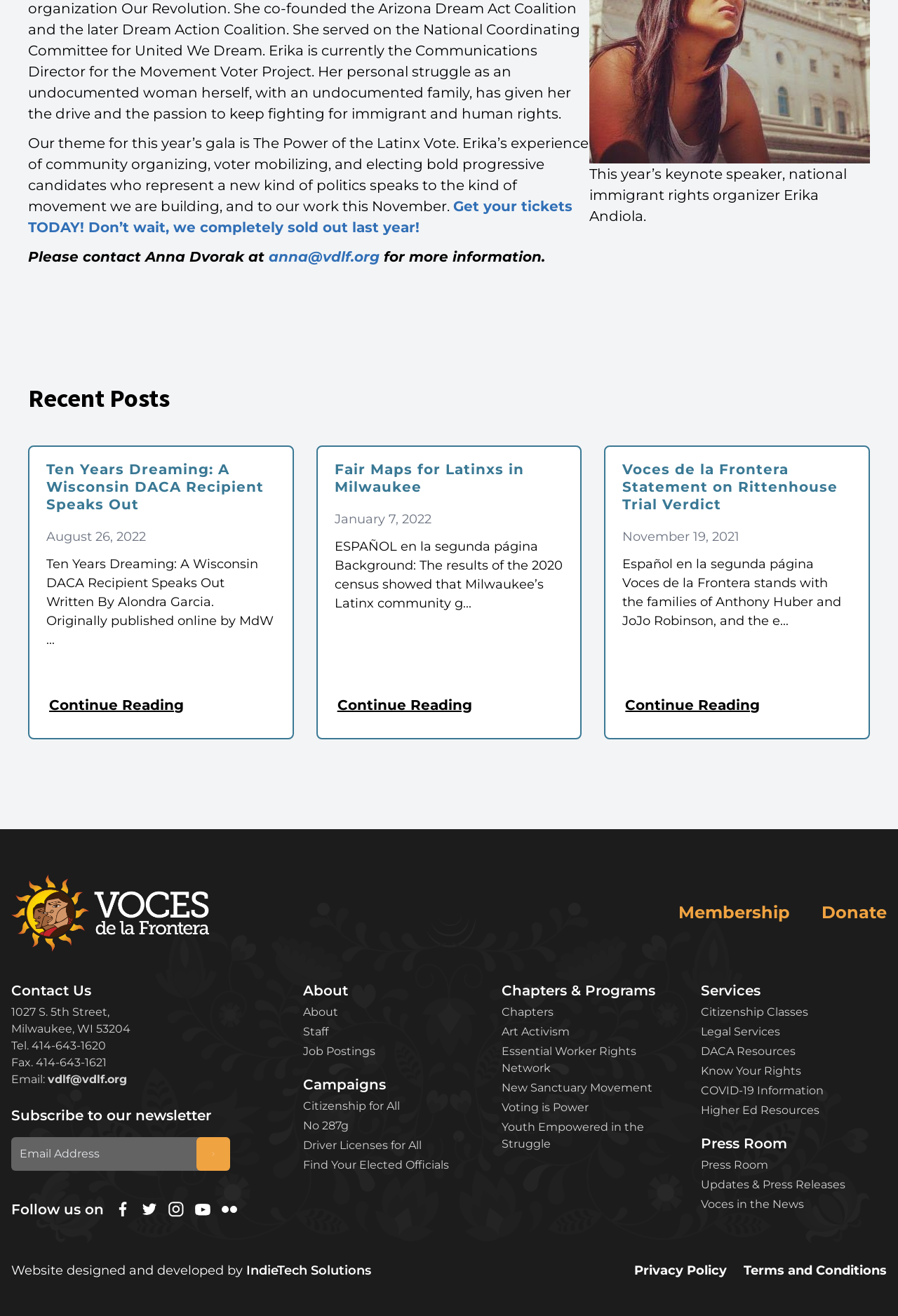Identify the bounding box coordinates of the region that needs to be clicked to carry out this instruction: "Contact Anna Dvorak for more information". Provide these coordinates as four float numbers ranging from 0 to 1, i.e., [left, top, right, bottom].

[0.299, 0.188, 0.423, 0.201]